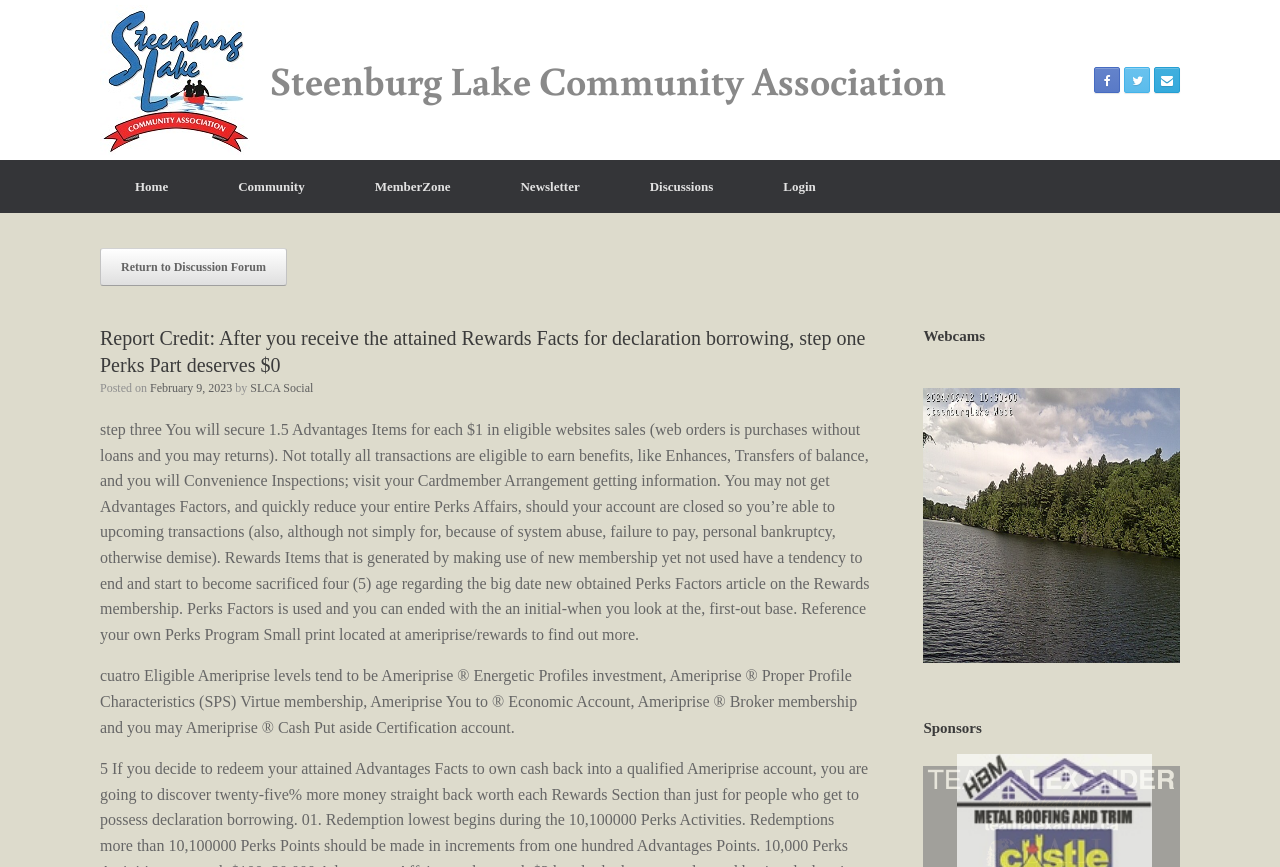Identify the bounding box coordinates for the element you need to click to achieve the following task: "Return to the Discussion Forum". The coordinates must be four float values ranging from 0 to 1, formatted as [left, top, right, bottom].

[0.078, 0.286, 0.224, 0.33]